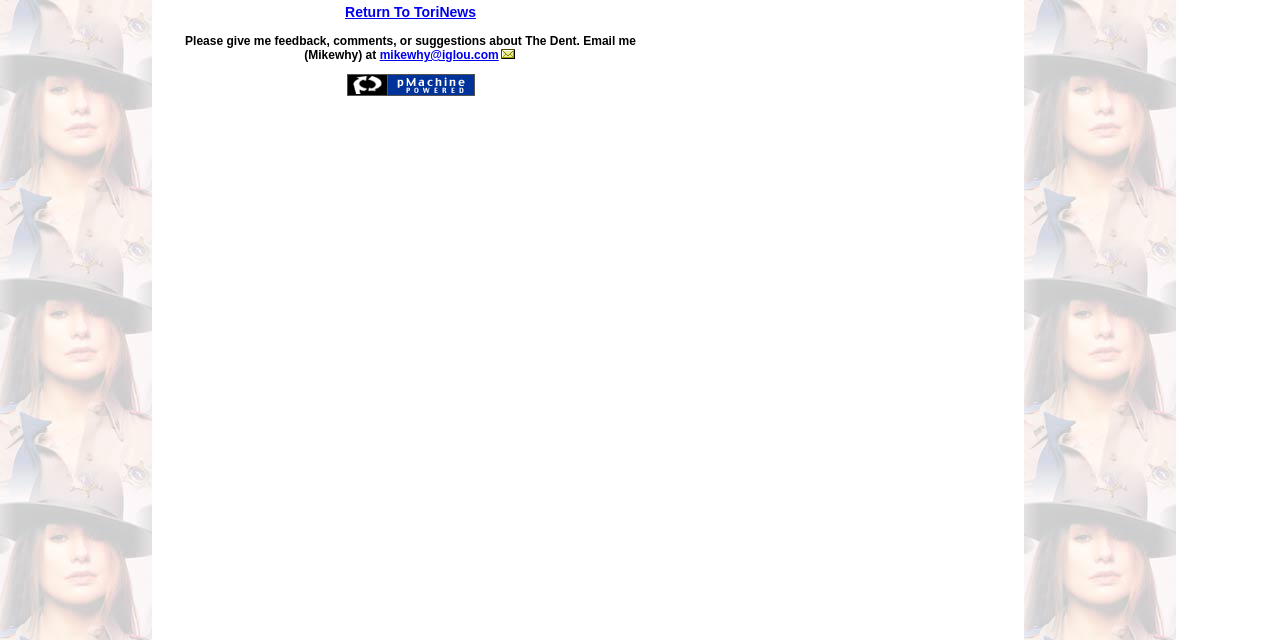Predict the bounding box of the UI element based on this description: "Log In".

None